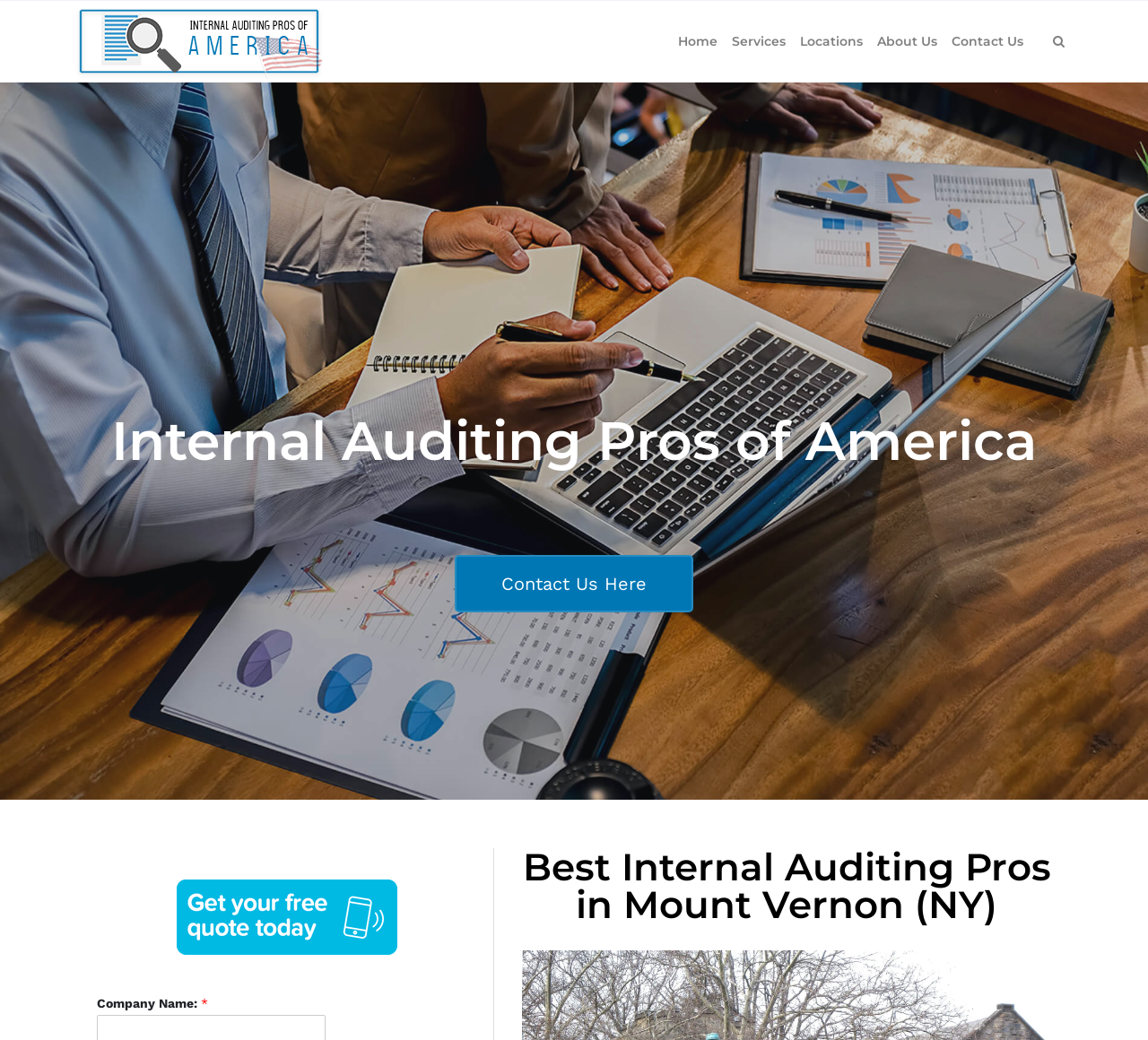Extract the bounding box coordinates for the HTML element that matches this description: "Contact Us". The coordinates should be four float numbers between 0 and 1, i.e., [left, top, right, bottom].

[0.822, 0.001, 0.897, 0.078]